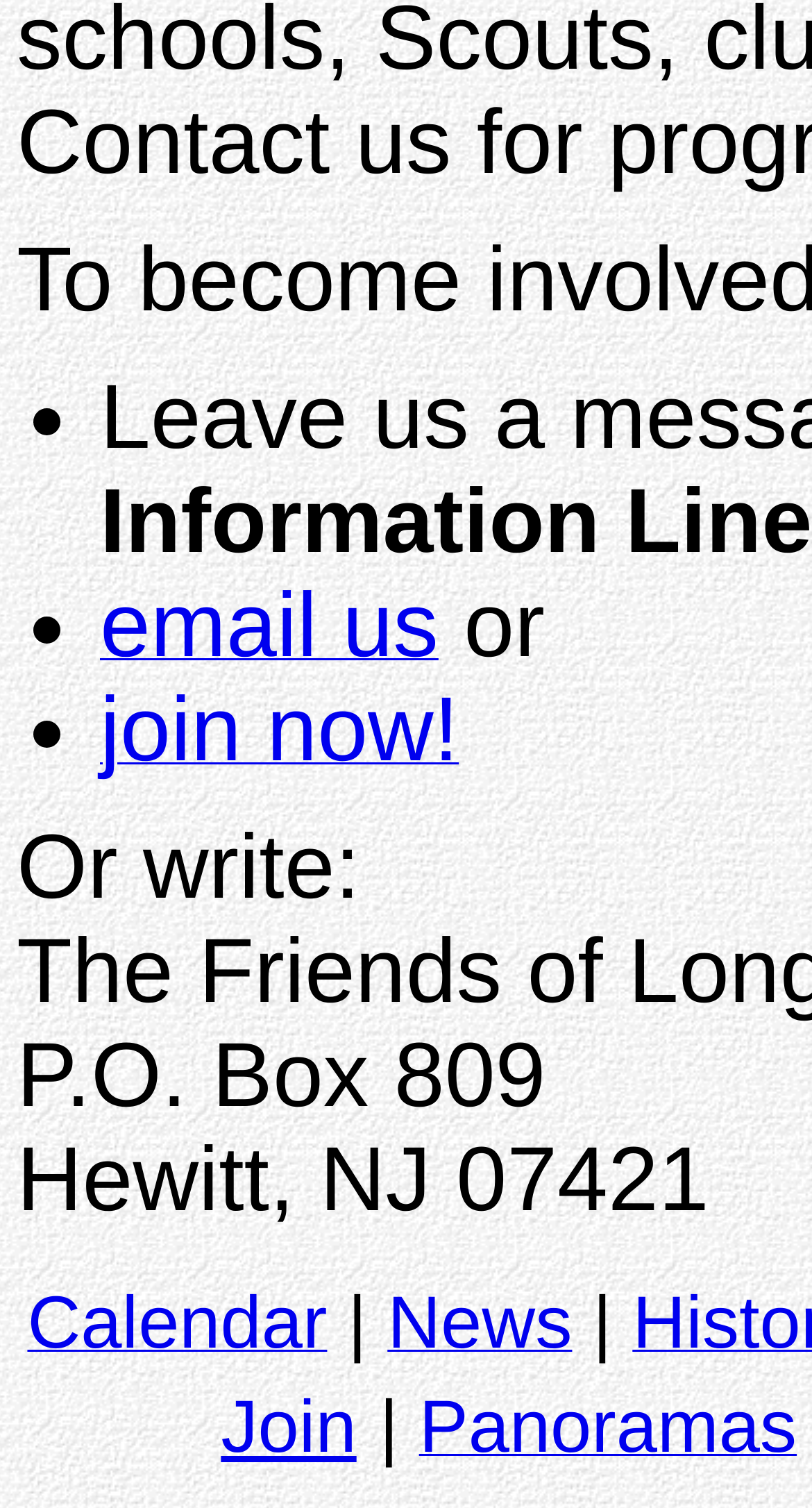What is the last item in the list?
Answer the question with a single word or phrase by looking at the picture.

join now!